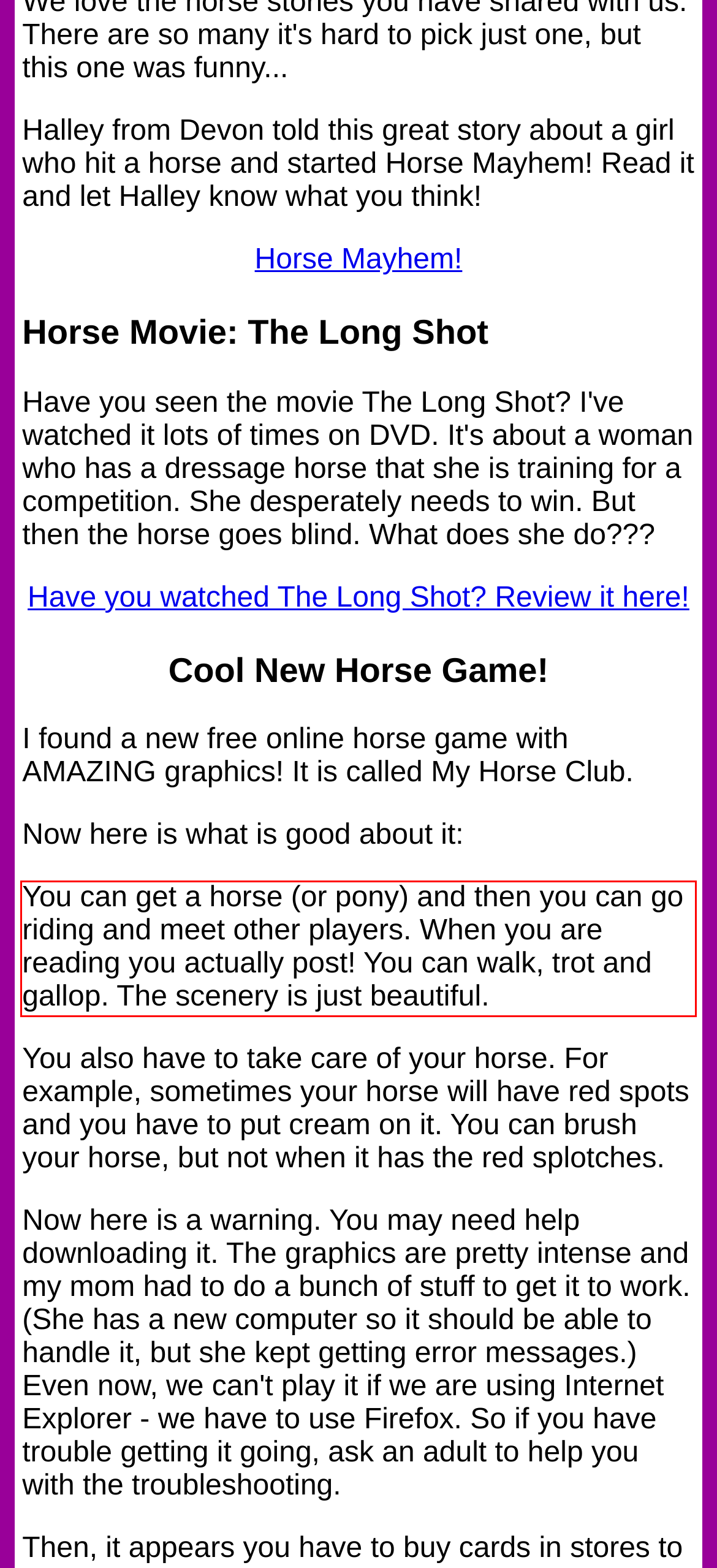By examining the provided screenshot of a webpage, recognize the text within the red bounding box and generate its text content.

You can get a horse (or pony) and then you can go riding and meet other players. When you are reading you actually post! You can walk, trot and gallop. The scenery is just beautiful.